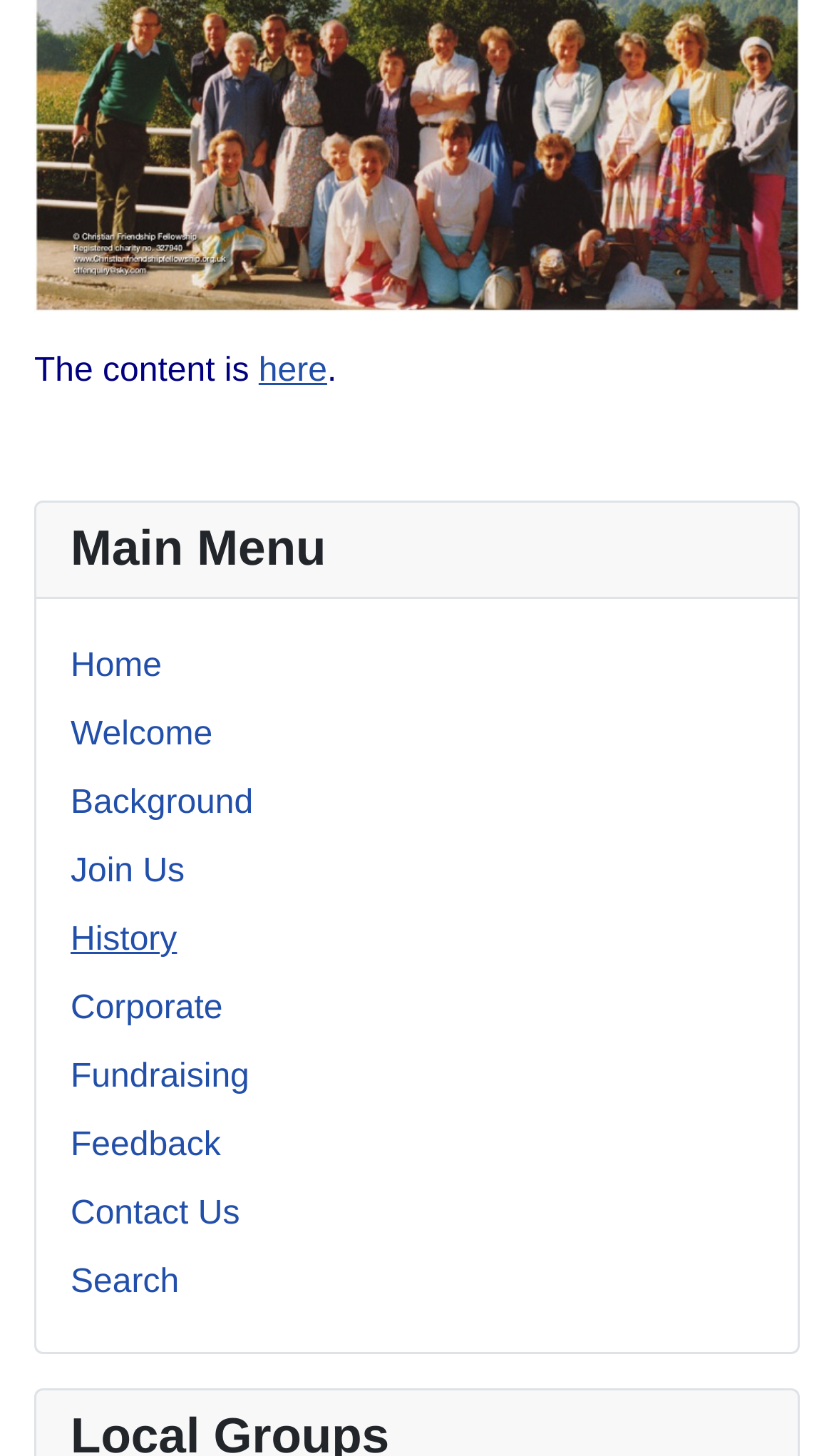Please locate the bounding box coordinates of the element that needs to be clicked to achieve the following instruction: "go to home page". The coordinates should be four float numbers between 0 and 1, i.e., [left, top, right, bottom].

[0.085, 0.445, 0.194, 0.47]